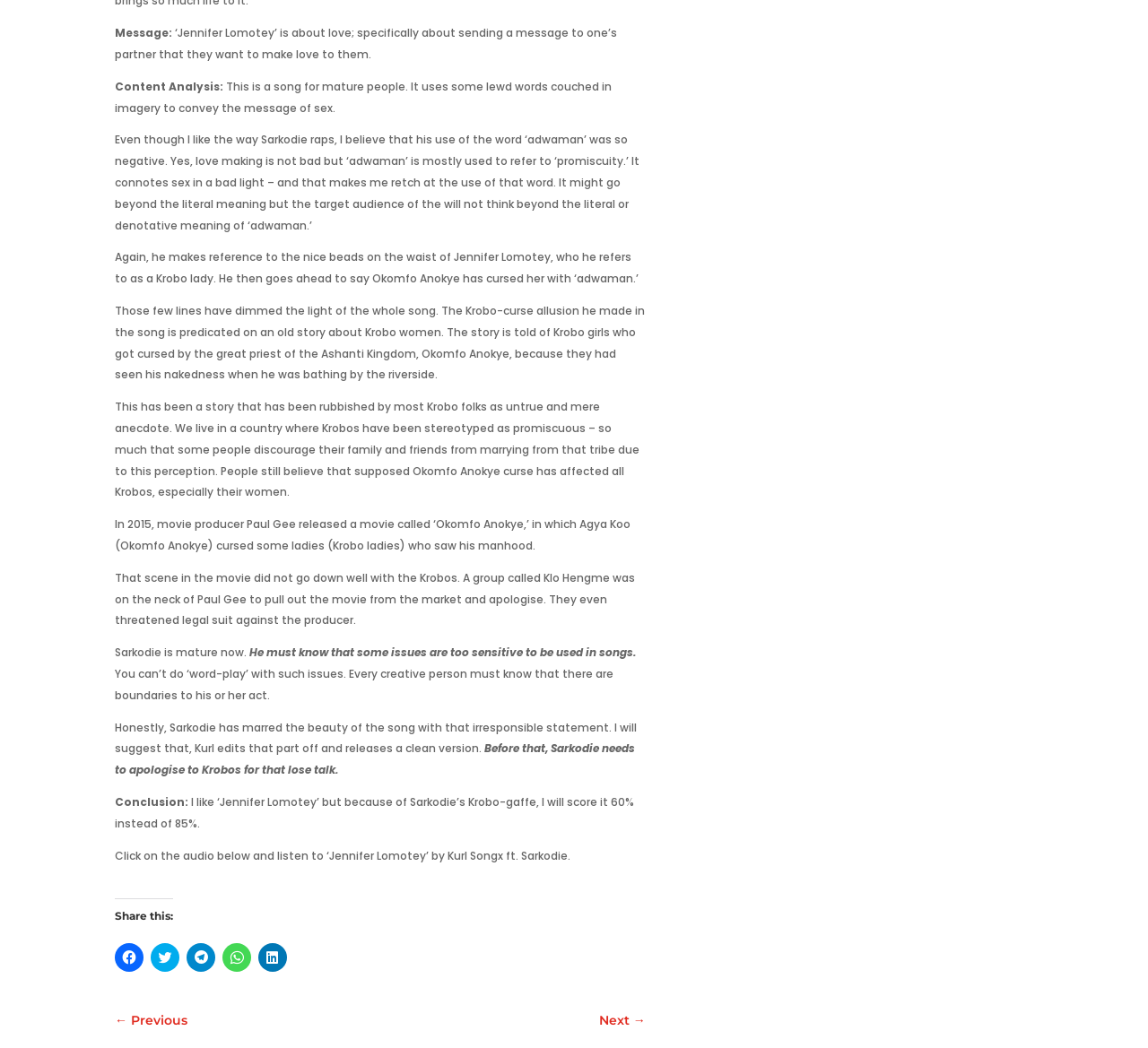Answer the question with a brief word or phrase:
What is the song 'Jennifer Lomotey' about?

Love and sex